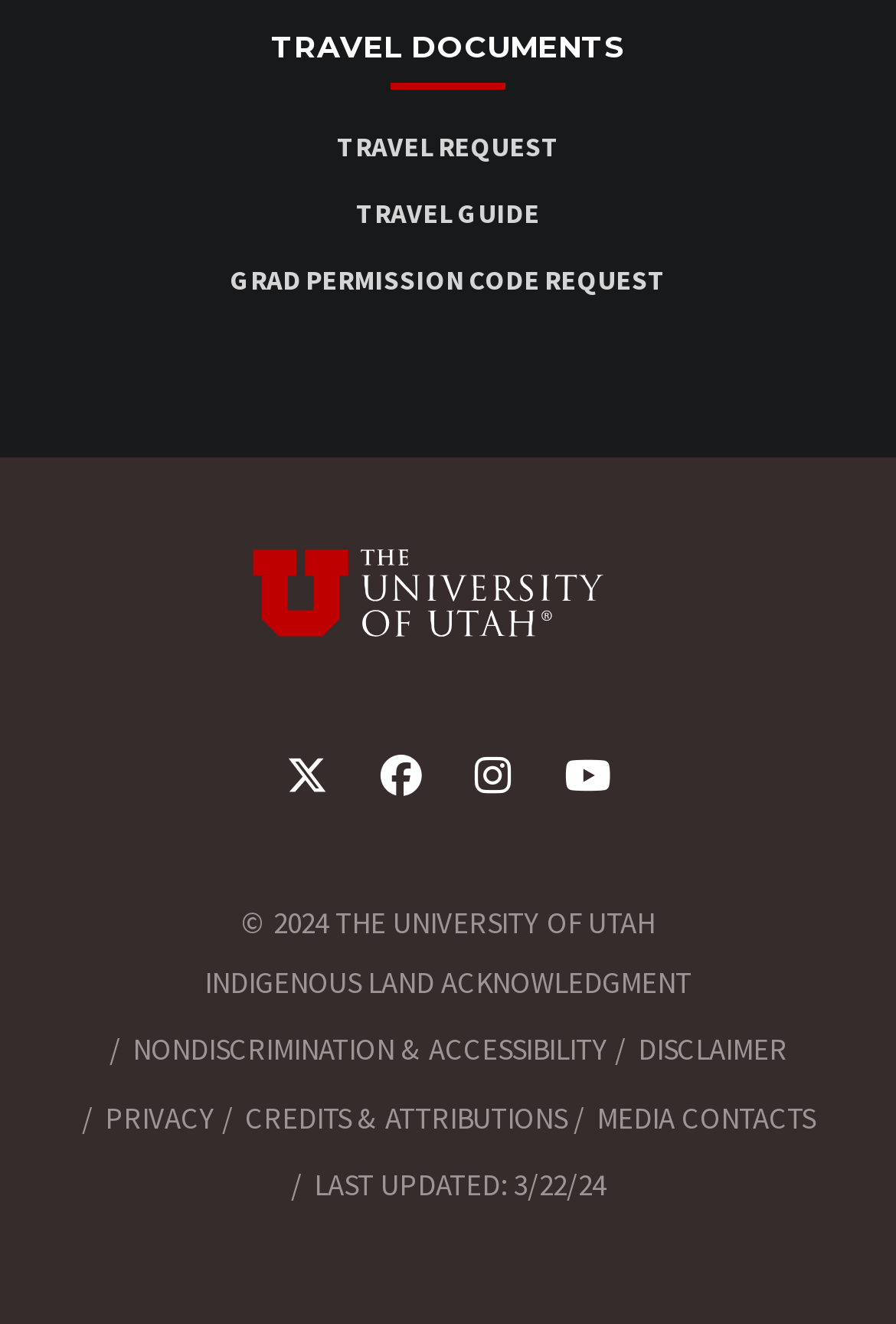What is the date of the last update? Refer to the image and provide a one-word or short phrase answer.

3/22/24